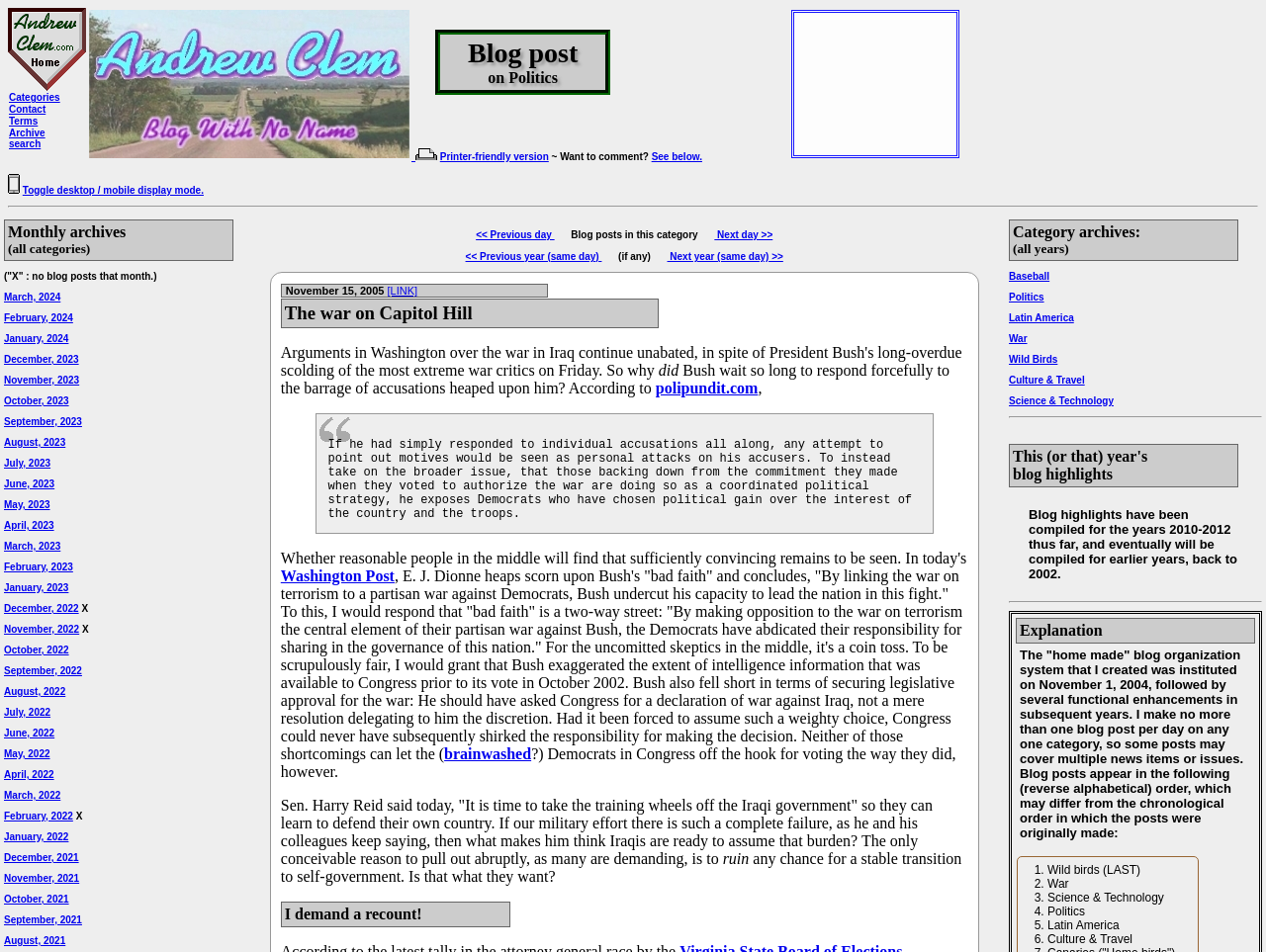Identify the headline of the webpage and generate its text content.

Blog post
on Politics